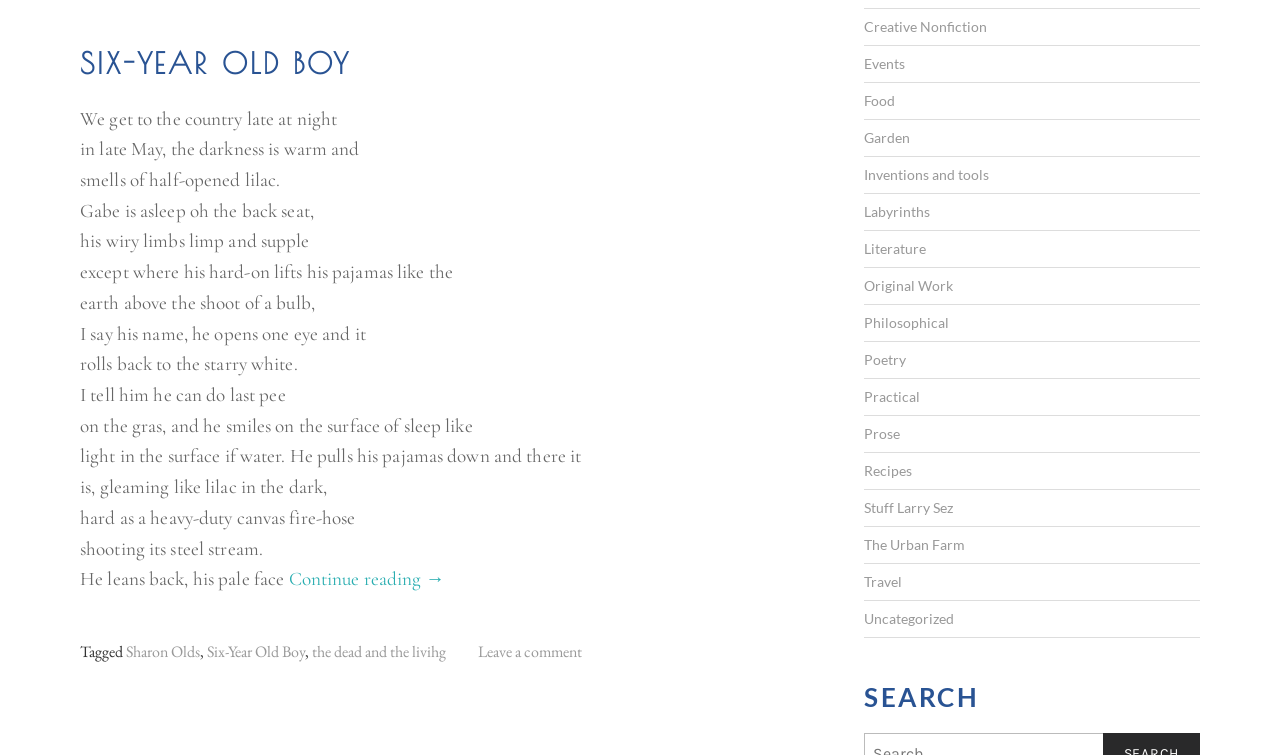What is the theme of the poem?
Can you offer a detailed and complete answer to this question?

The poem's focus on the boy's actions and surroundings, particularly his urination, suggests a theme of childhood and innocence. The use of vivid language and imagery also creates a sense of wonder and curiosity, which is often associated with childhood.